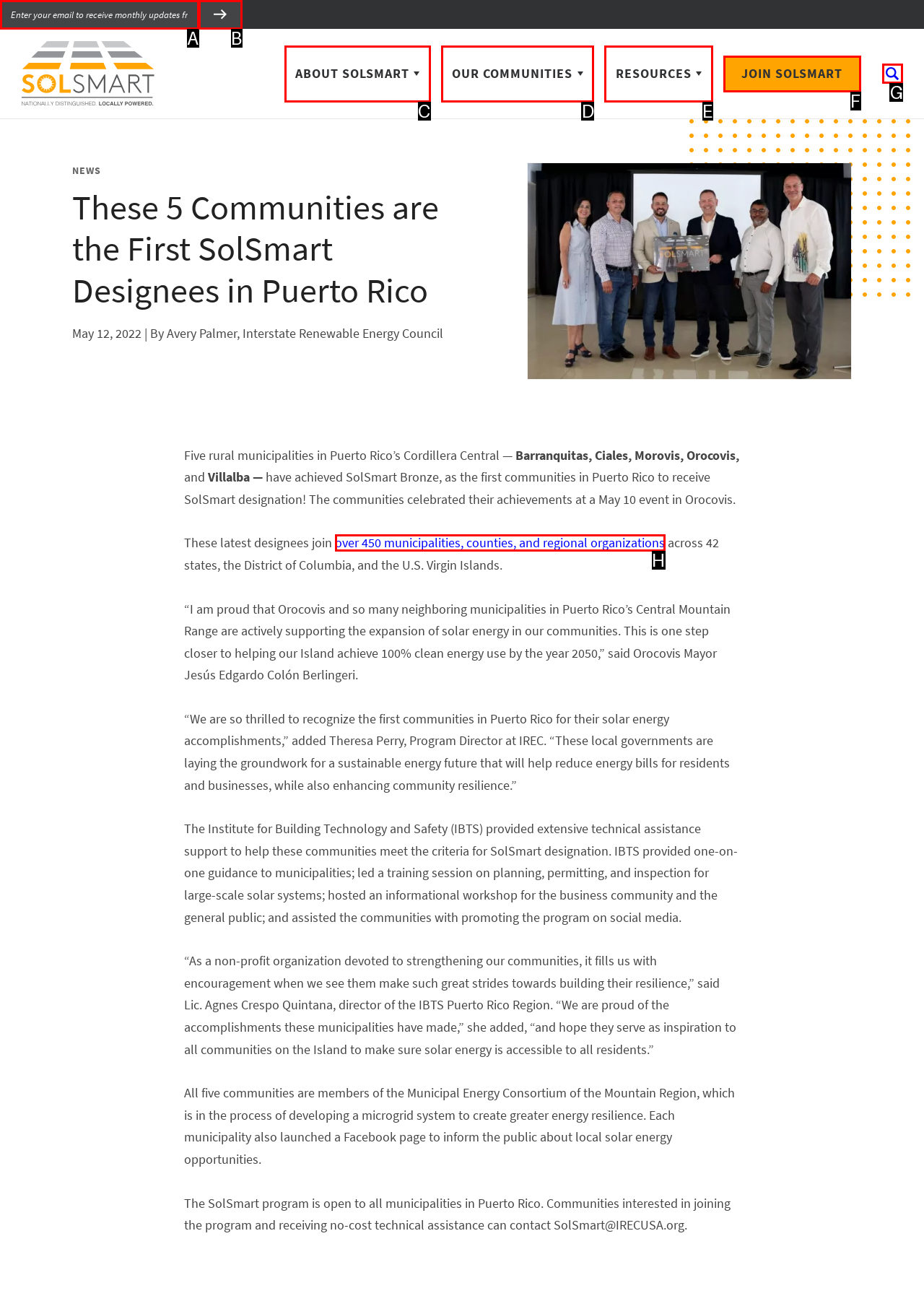Tell me which letter corresponds to the UI element that will allow you to Search the site. Answer with the letter directly.

G